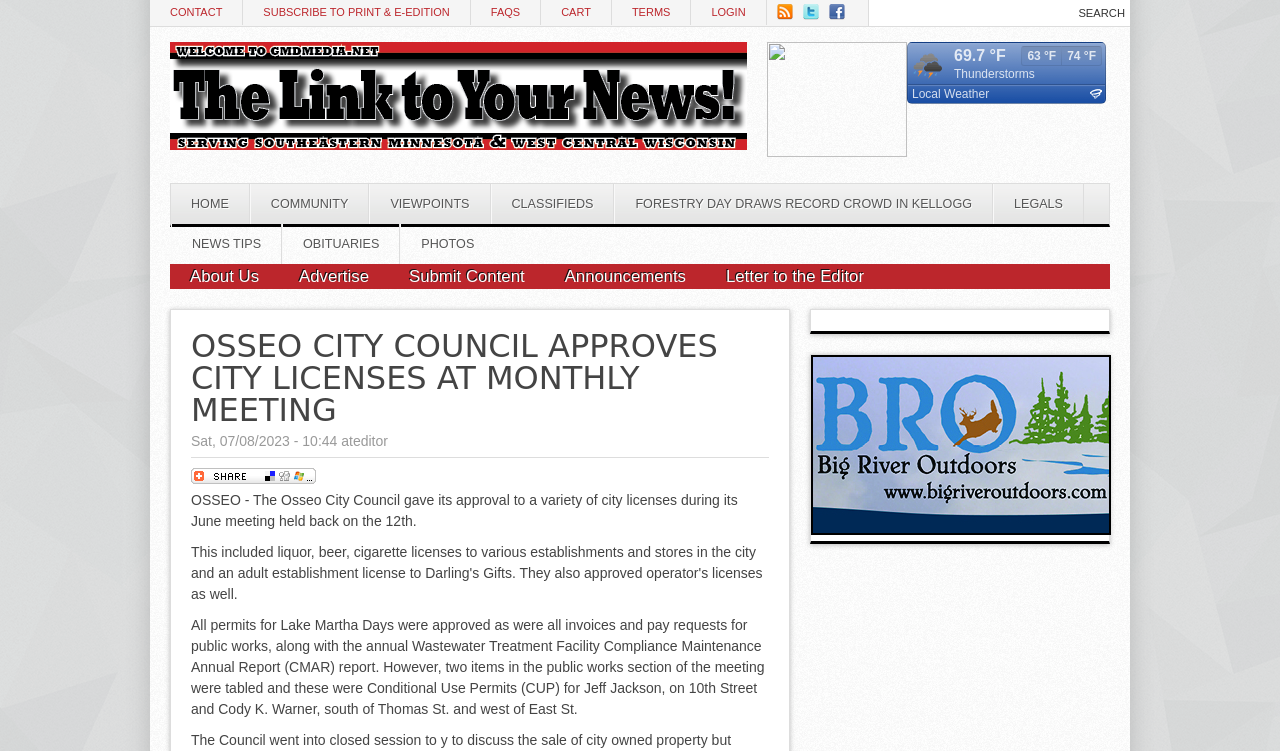Please identify the bounding box coordinates of the element's region that needs to be clicked to fulfill the following instruction: "Go to contact page". The bounding box coordinates should consist of four float numbers between 0 and 1, i.e., [left, top, right, bottom].

[0.117, 0.0, 0.19, 0.033]